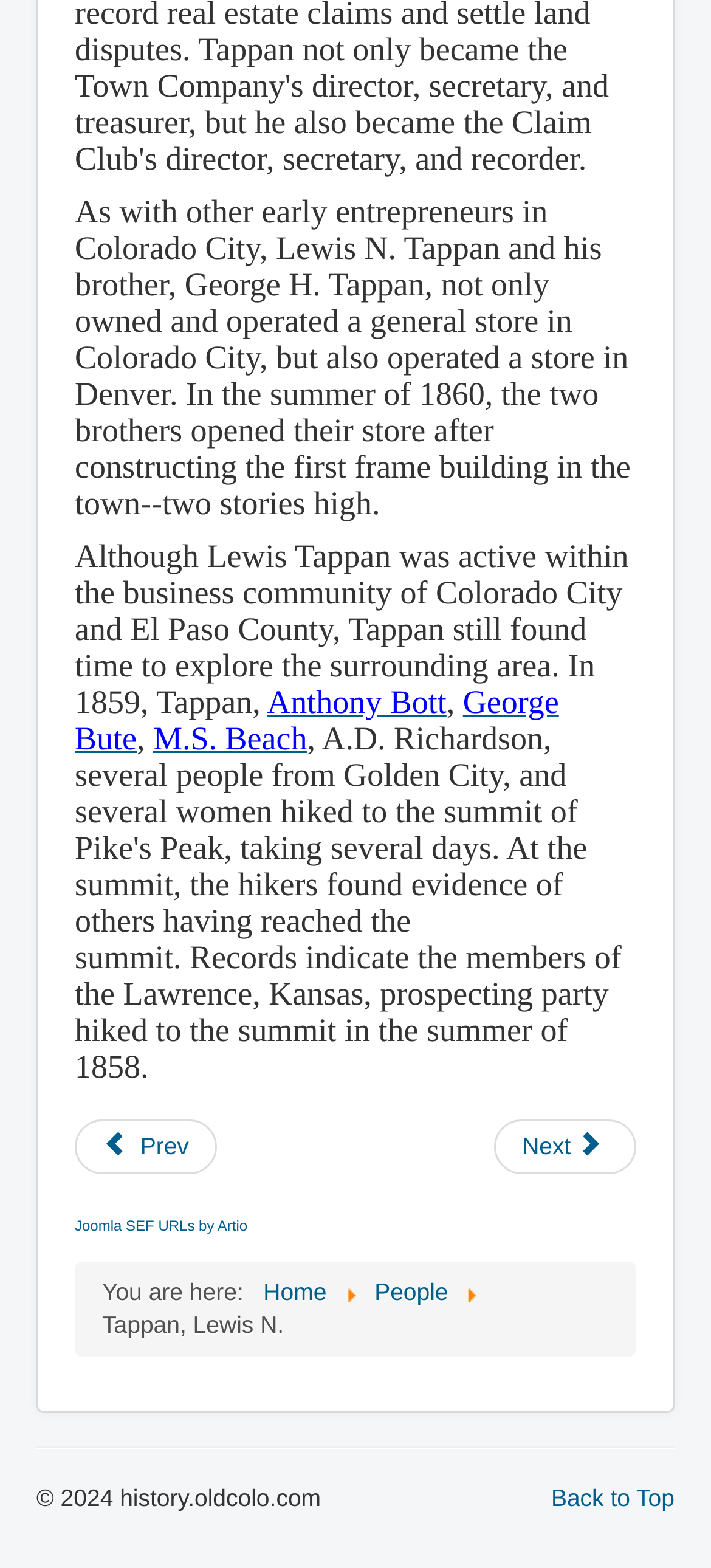Could you determine the bounding box coordinates of the clickable element to complete the instruction: "Visit the page of Anthony Bott"? Provide the coordinates as four float numbers between 0 and 1, i.e., [left, top, right, bottom].

[0.375, 0.436, 0.628, 0.459]